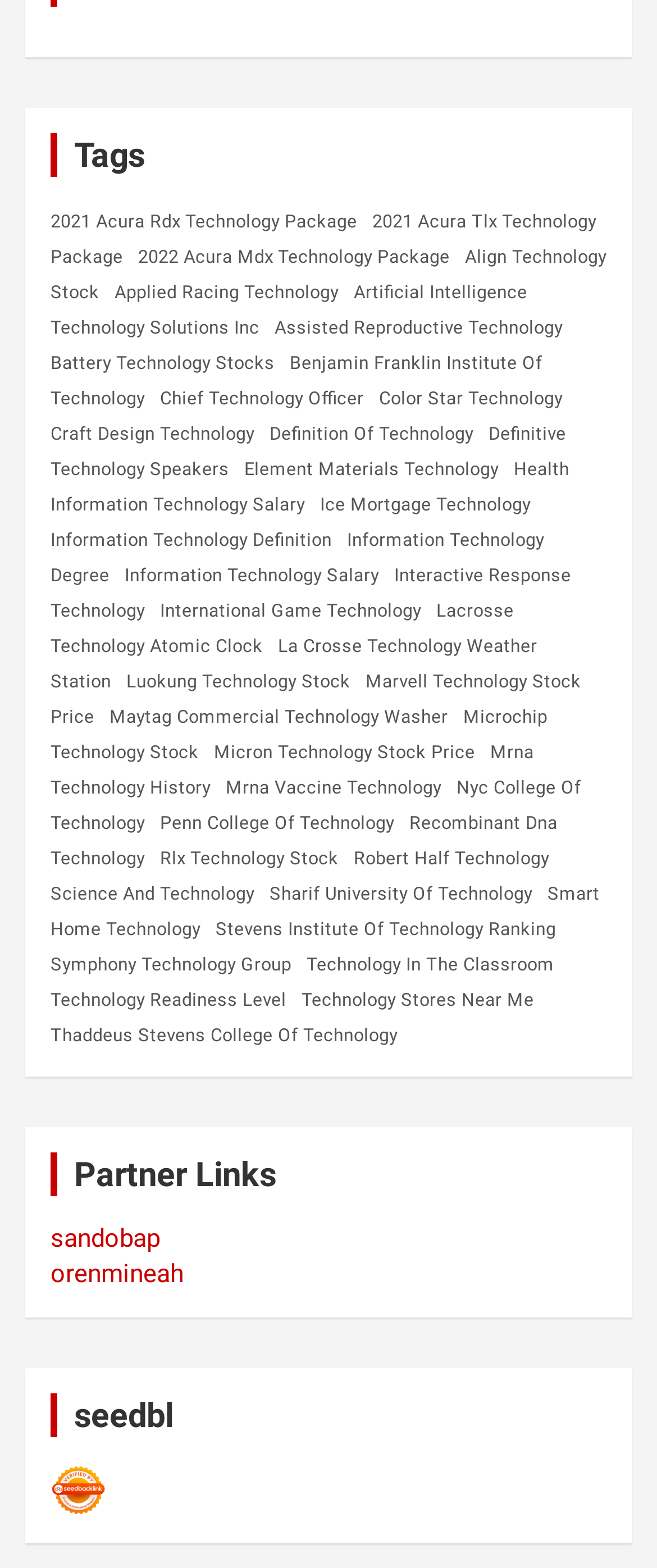Find the bounding box coordinates of the clickable element required to execute the following instruction: "Check out La Crosse Technology Weather Station". Provide the coordinates as four float numbers between 0 and 1, i.e., [left, top, right, bottom].

[0.077, 0.395, 0.818, 0.453]